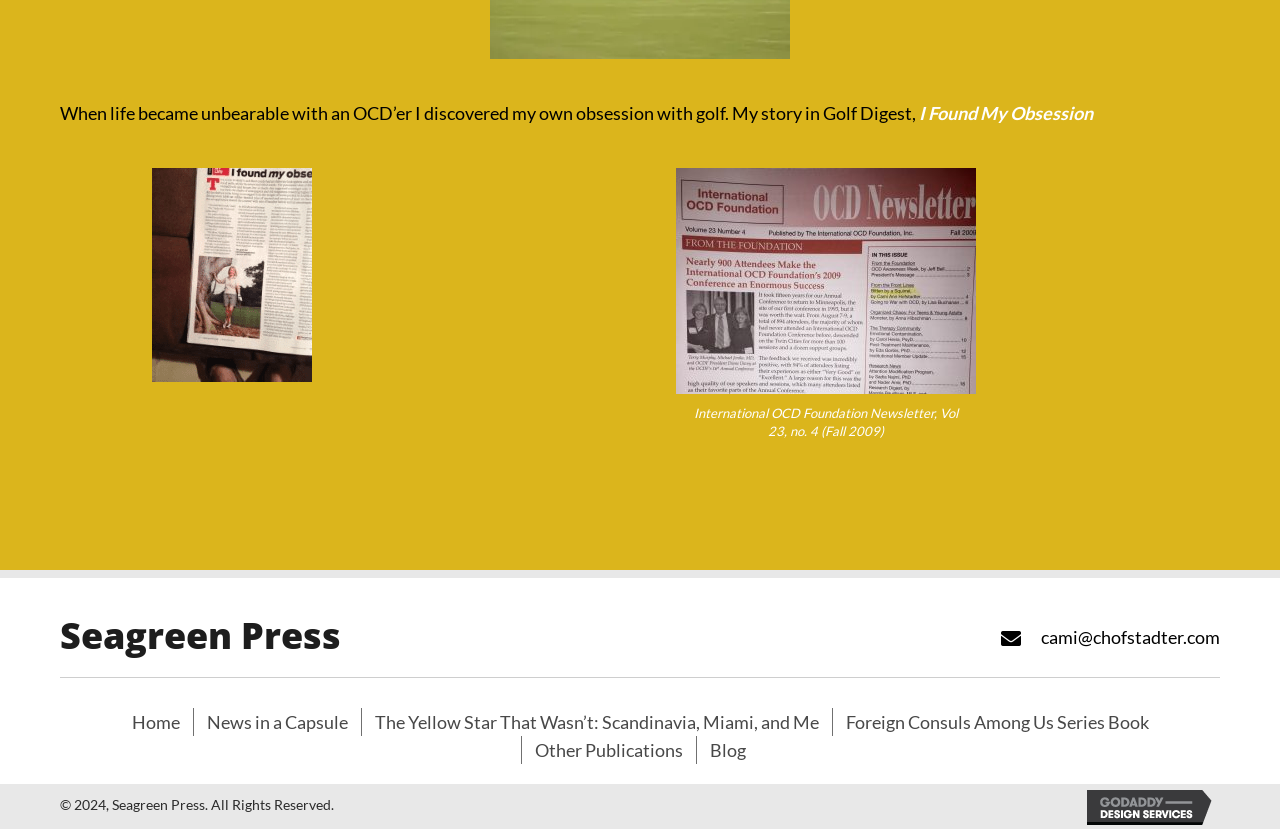Find the bounding box coordinates of the clickable region needed to perform the following instruction: "Visit Seagreen Press website". The coordinates should be provided as four float numbers between 0 and 1, i.e., [left, top, right, bottom].

[0.119, 0.316, 0.244, 0.342]